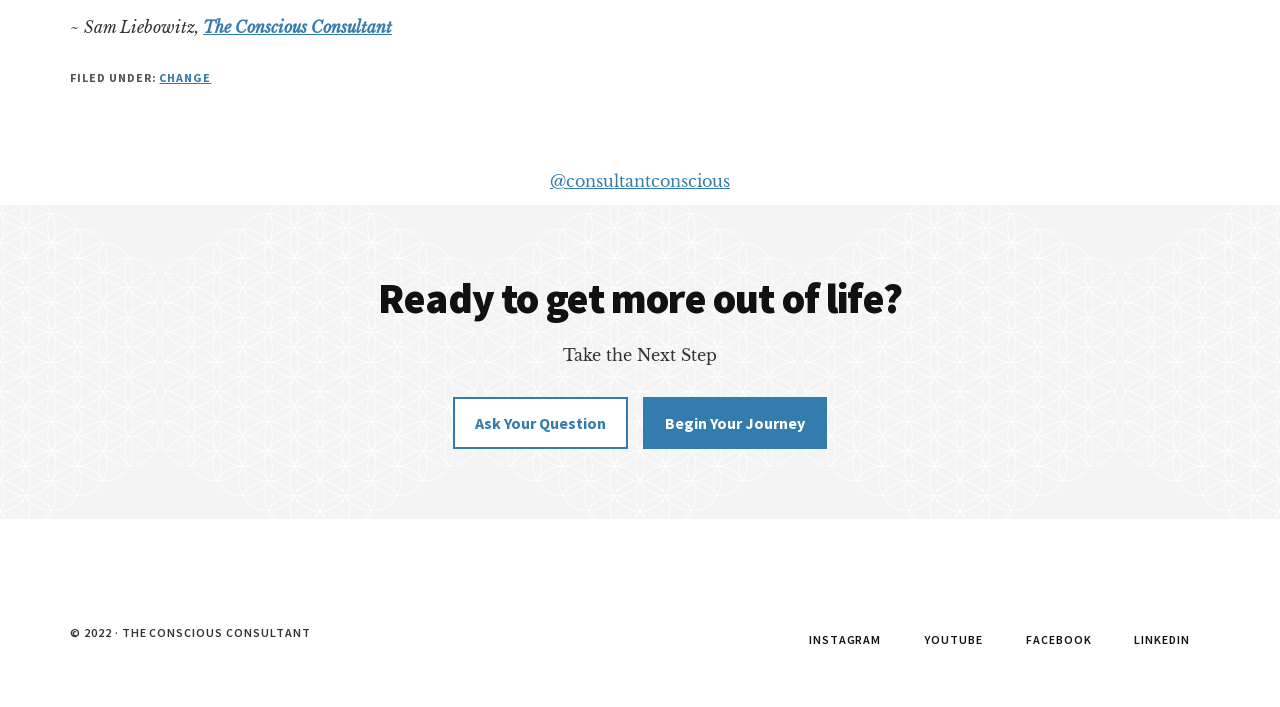Based on the element description: "The Conscious Consultant", identify the UI element and provide its bounding box coordinates. Use four float numbers between 0 and 1, [left, top, right, bottom].

[0.159, 0.024, 0.306, 0.052]